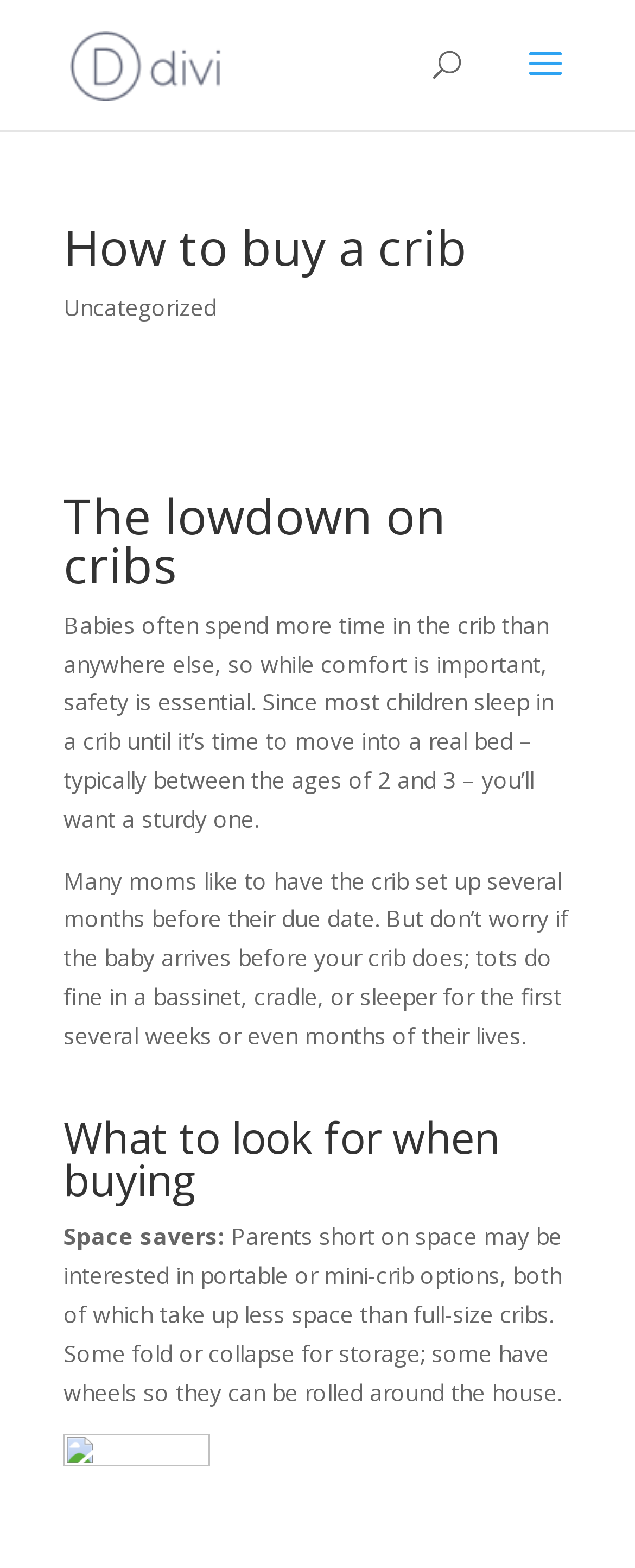Based on the element description alt="Great Beginnings", identify the bounding box coordinates for the UI element. The coordinates should be in the format (top-left x, top-left y, bottom-right x, bottom-right y) and within the 0 to 1 range.

[0.11, 0.03, 0.349, 0.05]